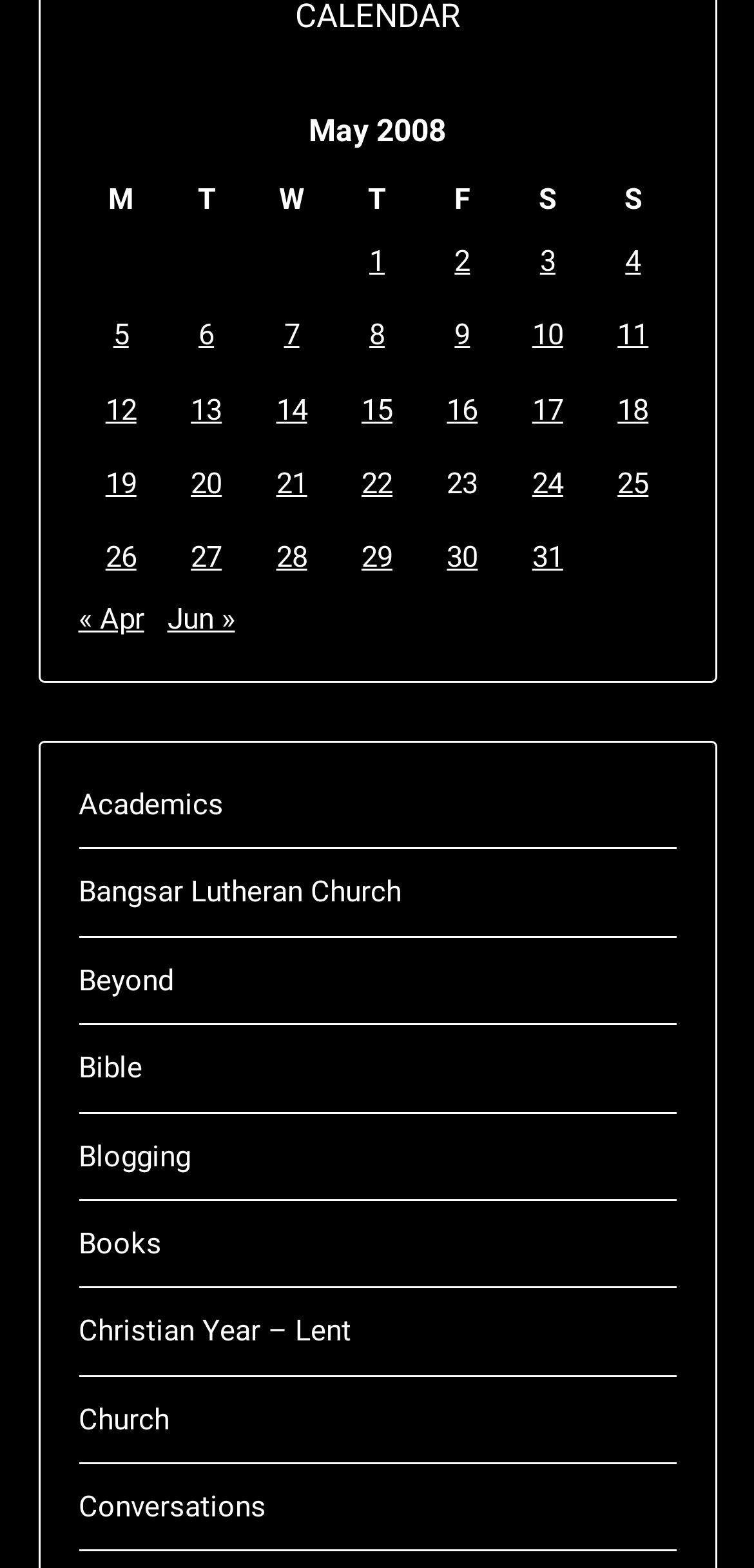Examine the image carefully and respond to the question with a detailed answer: 
What is the navigation section for?

The navigation section at the bottom of the webpage, labeled 'Previous and next months', is likely used to navigate to the previous month or the next month, allowing users to view posts published in different months.